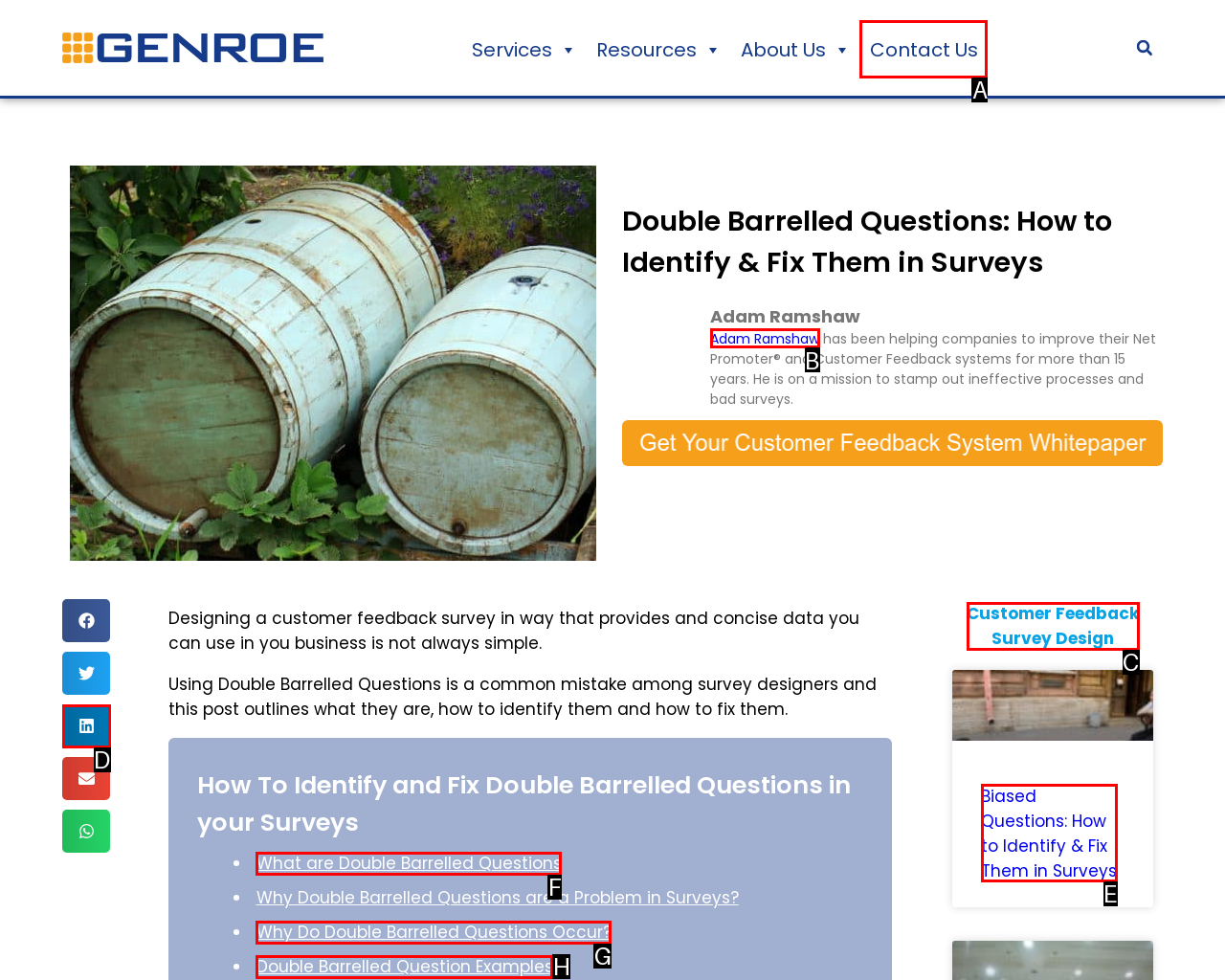Choose the option that best matches the description: Customer Feedback Survey Design
Indicate the letter of the matching option directly.

C